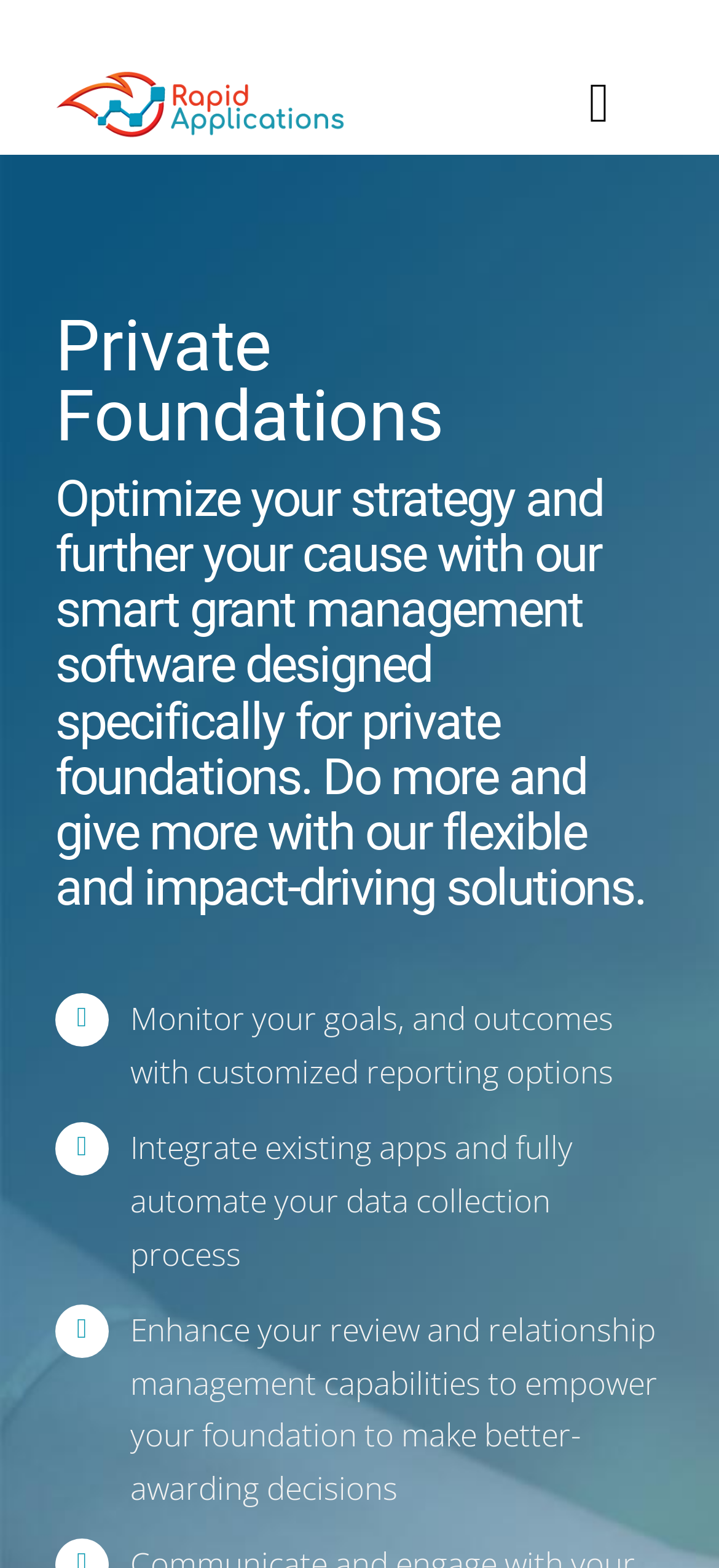Please give a one-word or short phrase response to the following question: 
What type of foundations is the software designed for?

Private foundations